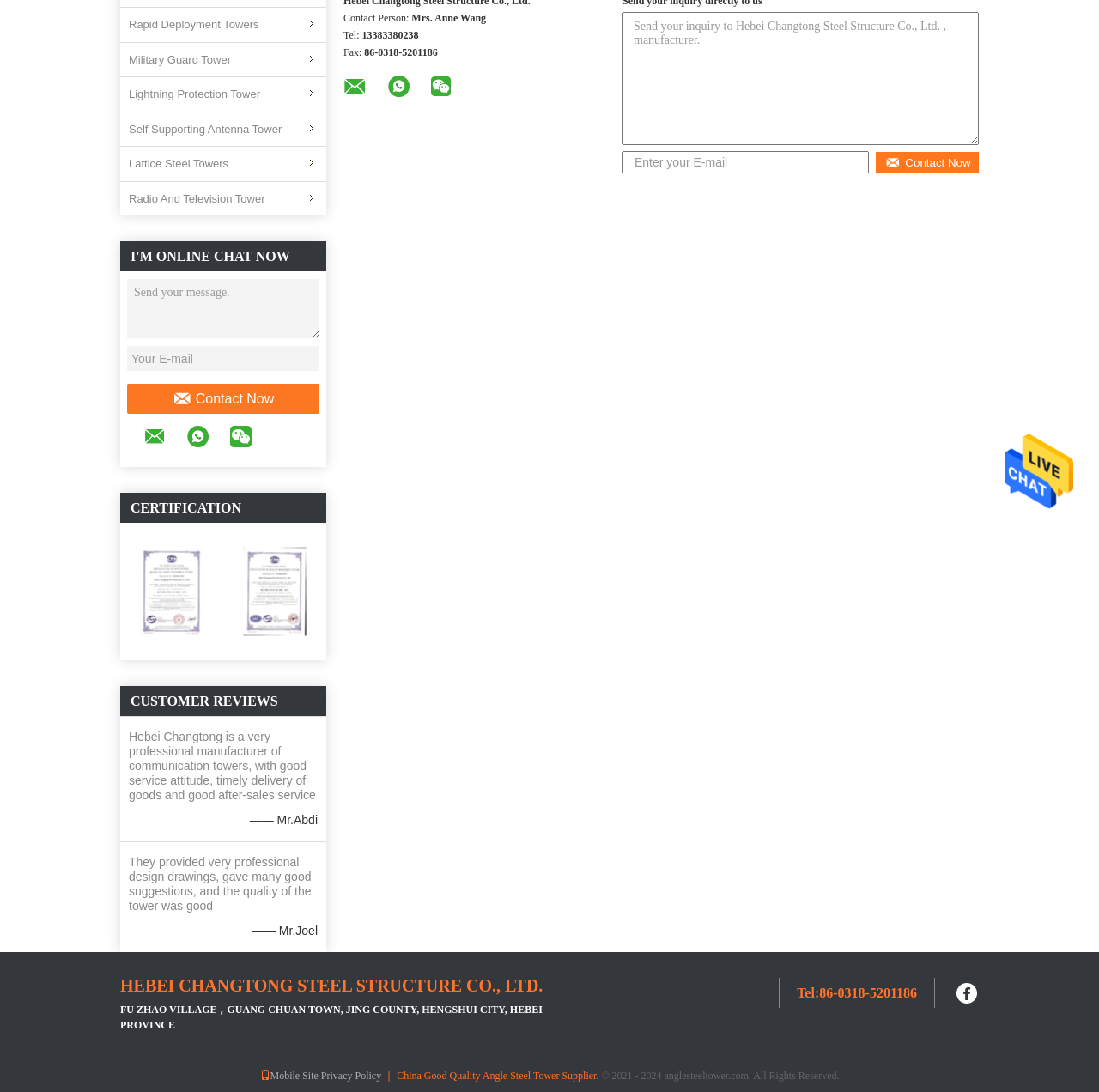Determine the bounding box coordinates of the UI element described by: "Radio And Television Tower".

[0.109, 0.166, 0.297, 0.197]